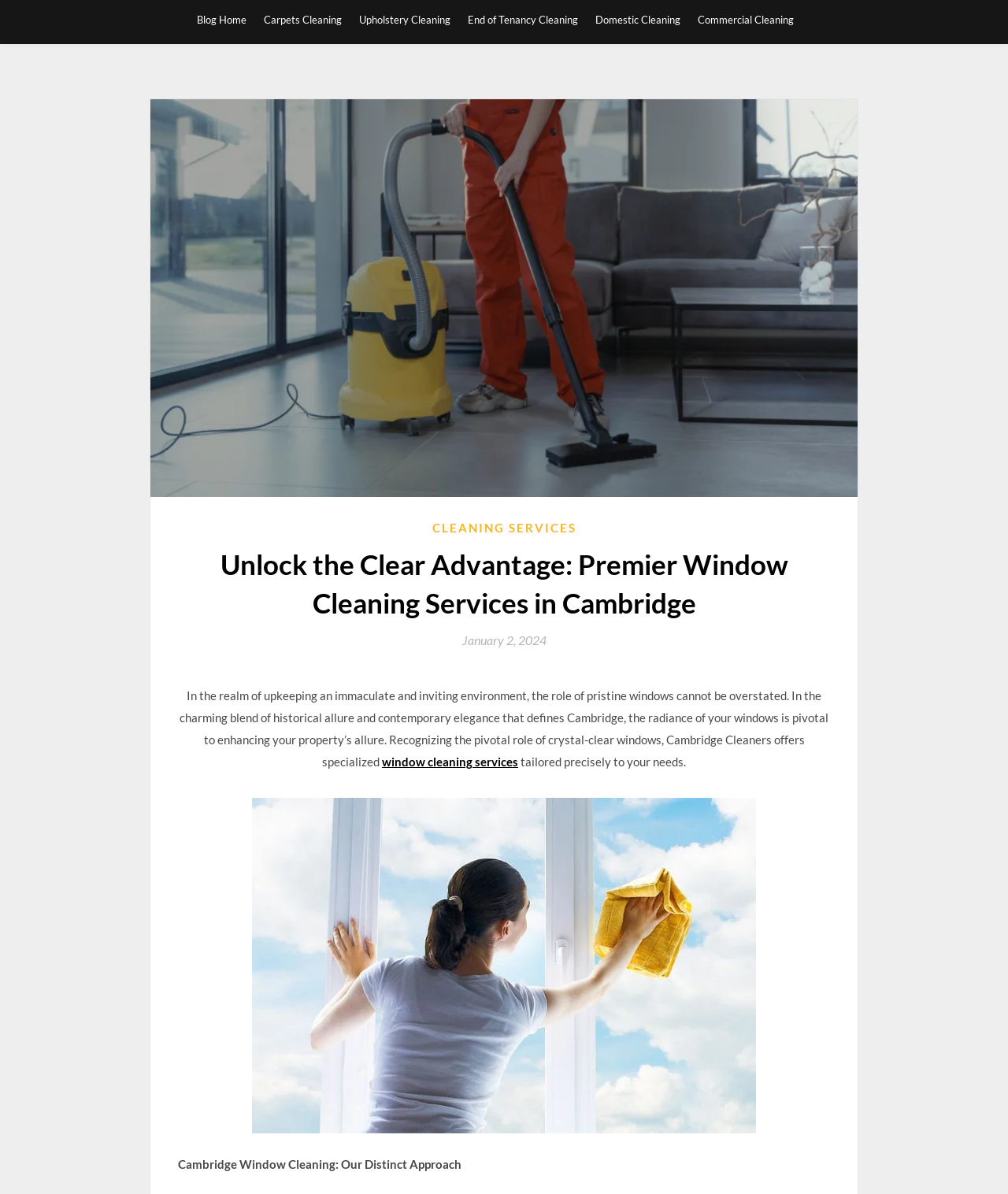Provide a one-word or short-phrase answer to the question:
What is the purpose of the image on the webpage?

Illustrating window cleaning